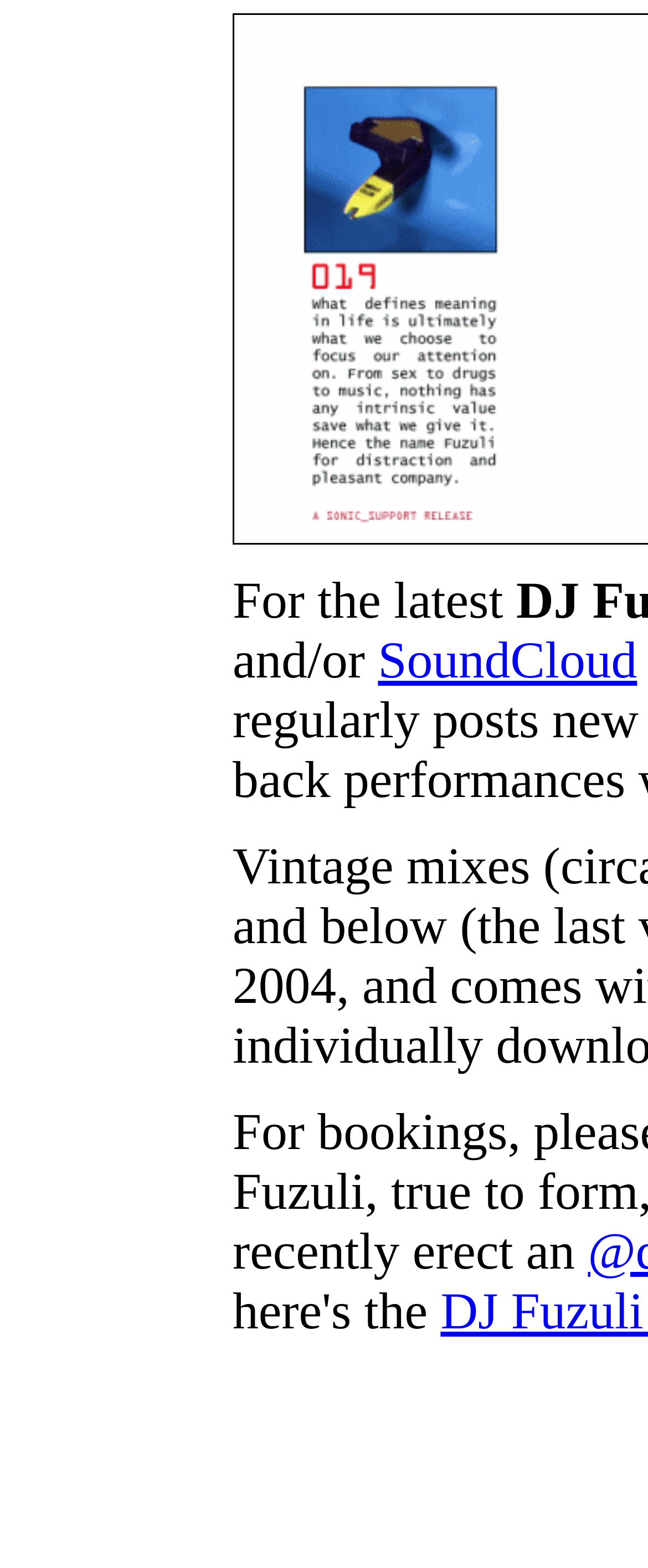Highlight the bounding box of the UI element that corresponds to this description: "SoundCloud".

[0.583, 0.402, 0.983, 0.439]